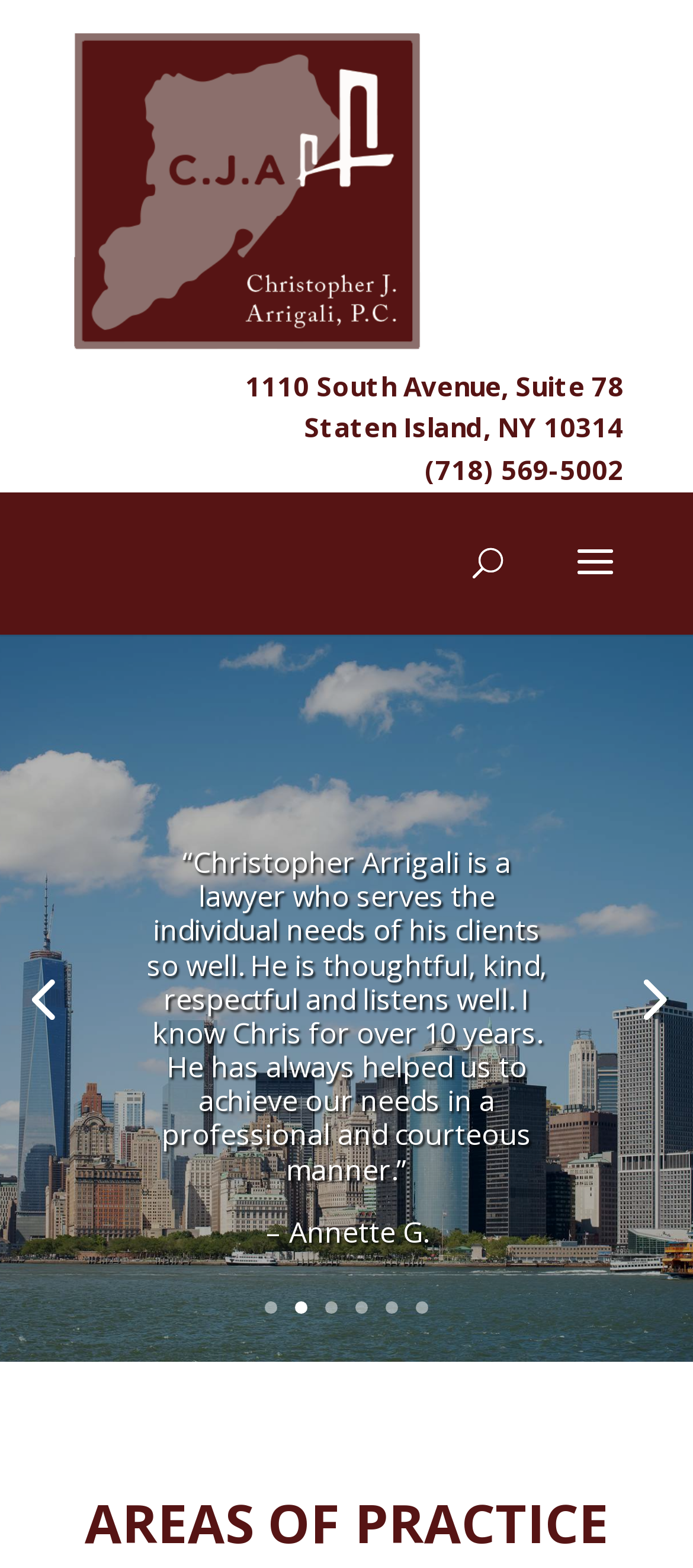Provide a single word or phrase answer to the question: 
What is the heading above the areas of practice section?

AREAS OF PRACTICE